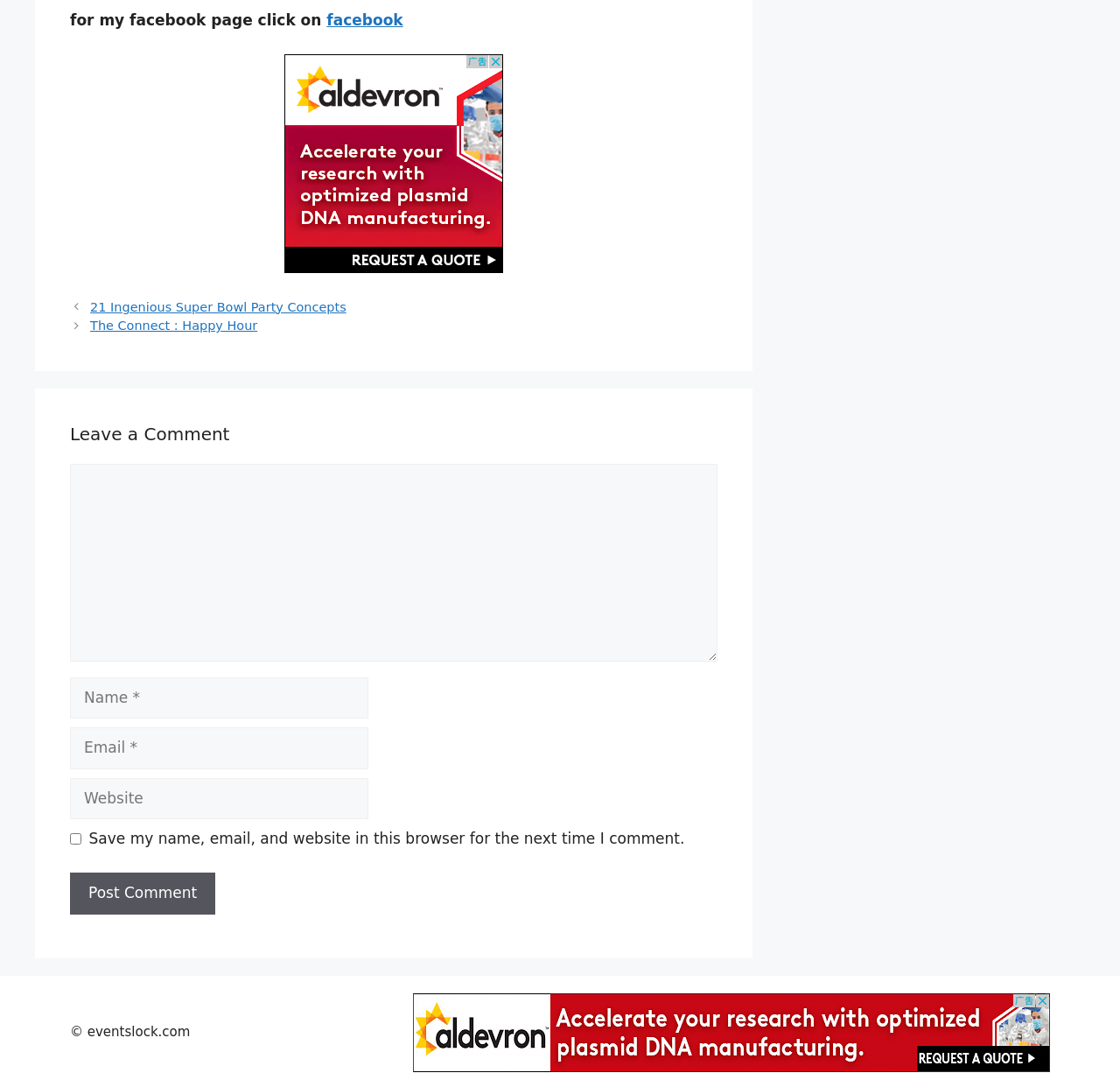Answer the question using only a single word or phrase: 
How many textboxes are there in the comment section?

3